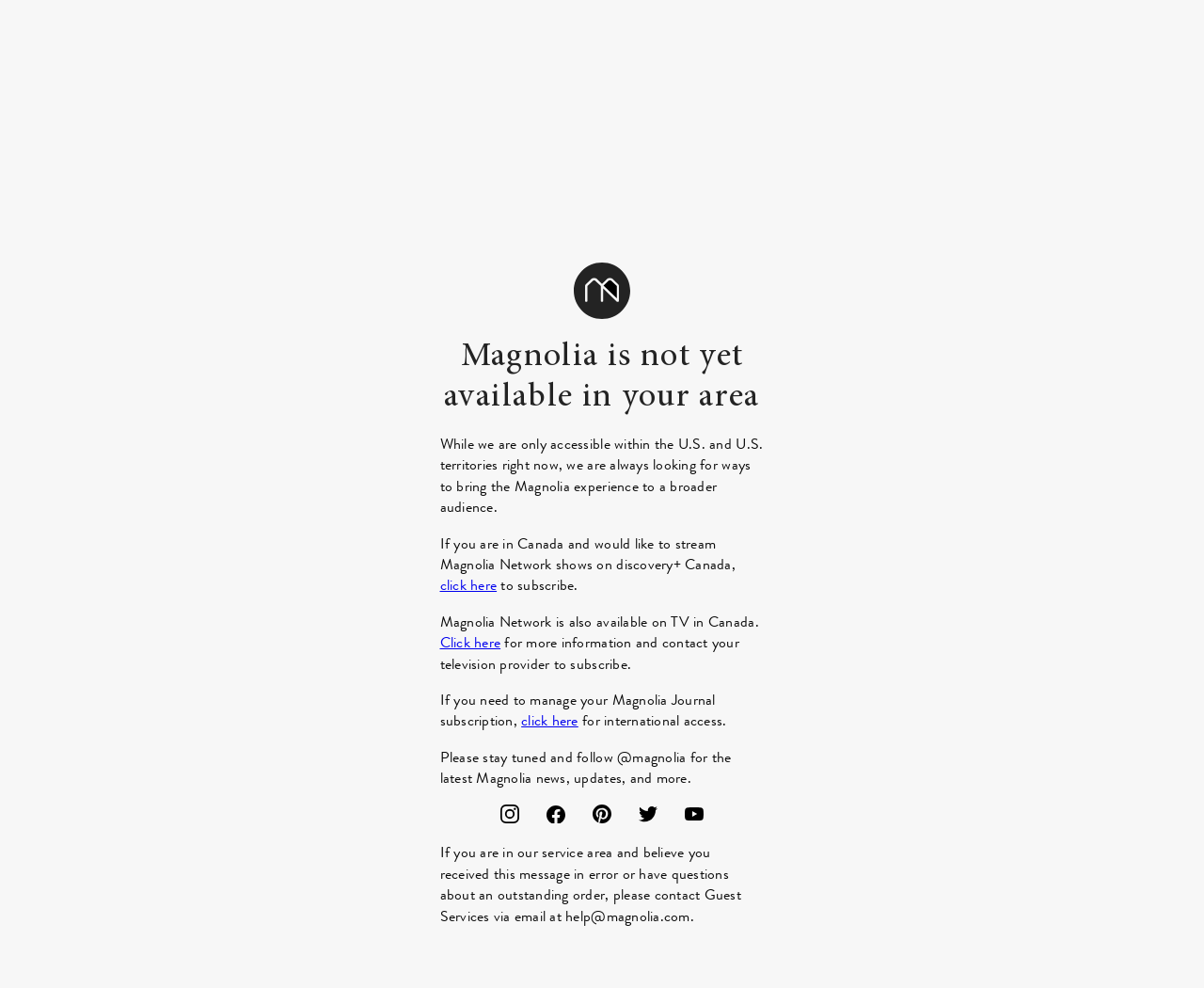Respond with a single word or phrase to the following question:
What social media platforms can I follow Magnolia on?

Instagram, Facebook, Pinterest, Twitter, Youtube